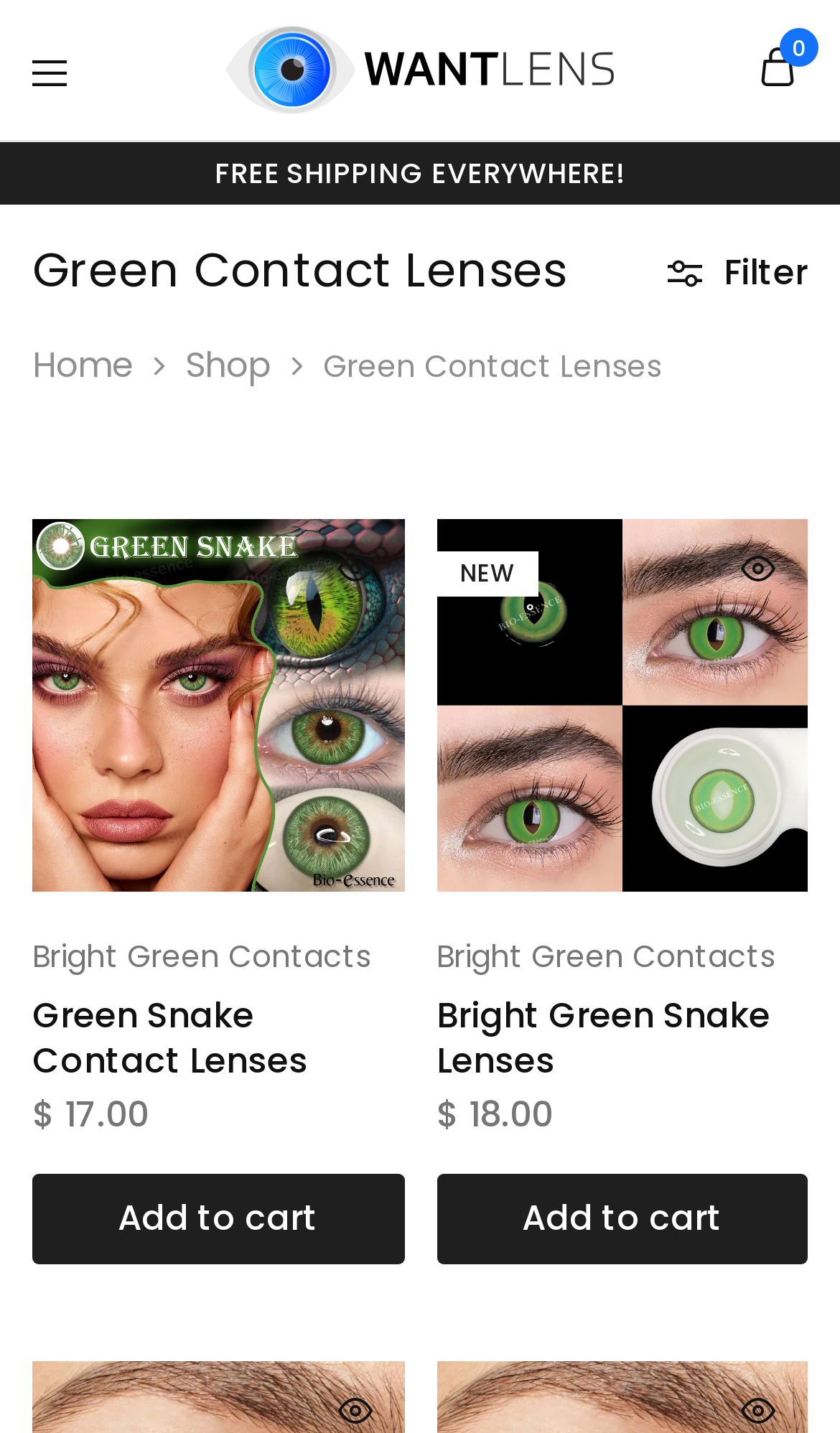Find the bounding box coordinates for the UI element that matches this description: "WantLens®".

[0.19, 0.072, 0.41, 0.106]